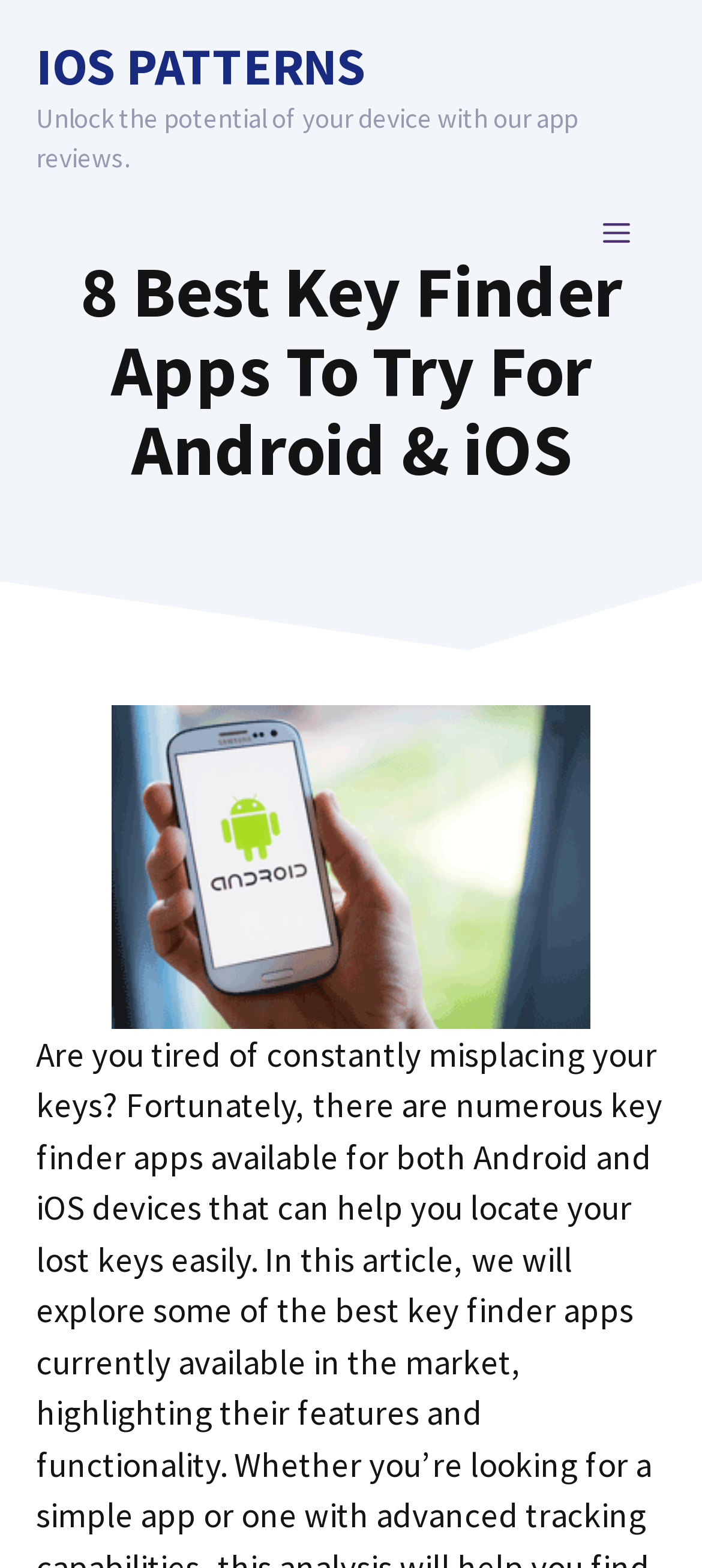What is the purpose of the button 'MENU'?
Using the visual information from the image, give a one-word or short-phrase answer.

To open the primary menu